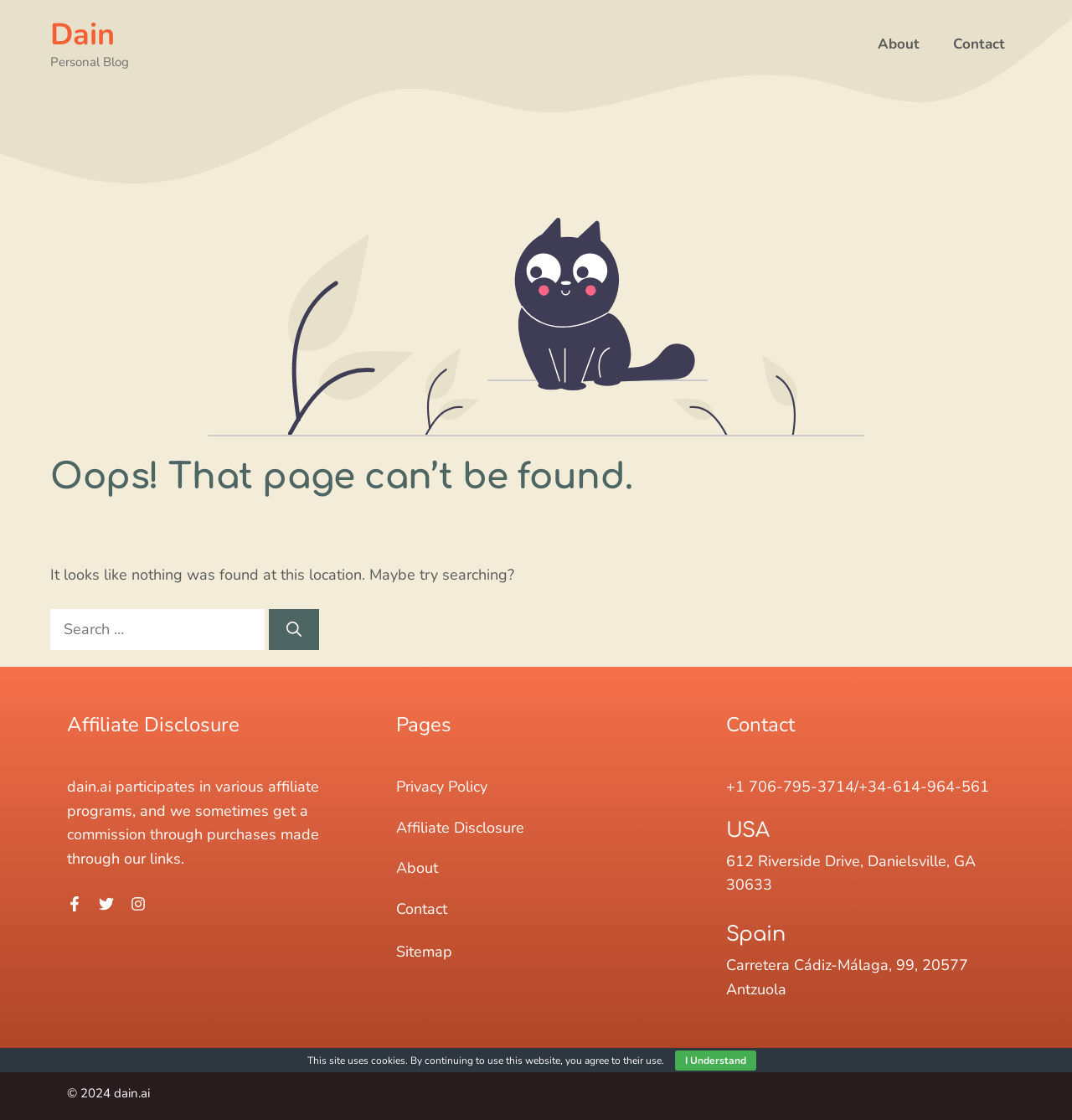Provide the bounding box coordinates for the area that should be clicked to complete the instruction: "go to Contact".

[0.873, 0.017, 0.953, 0.062]